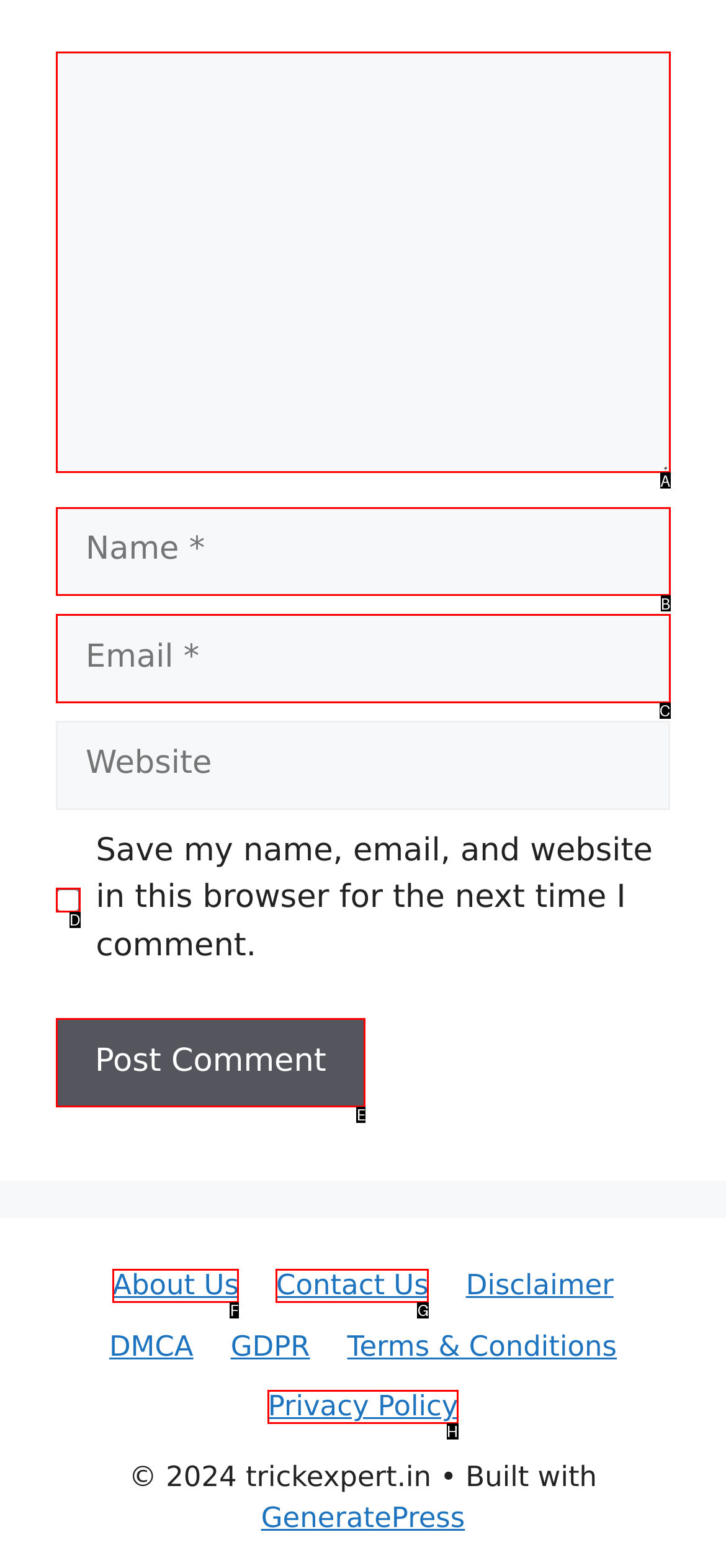Based on the provided element description: name="submit" value="Post Comment", identify the best matching HTML element. Respond with the corresponding letter from the options shown.

E